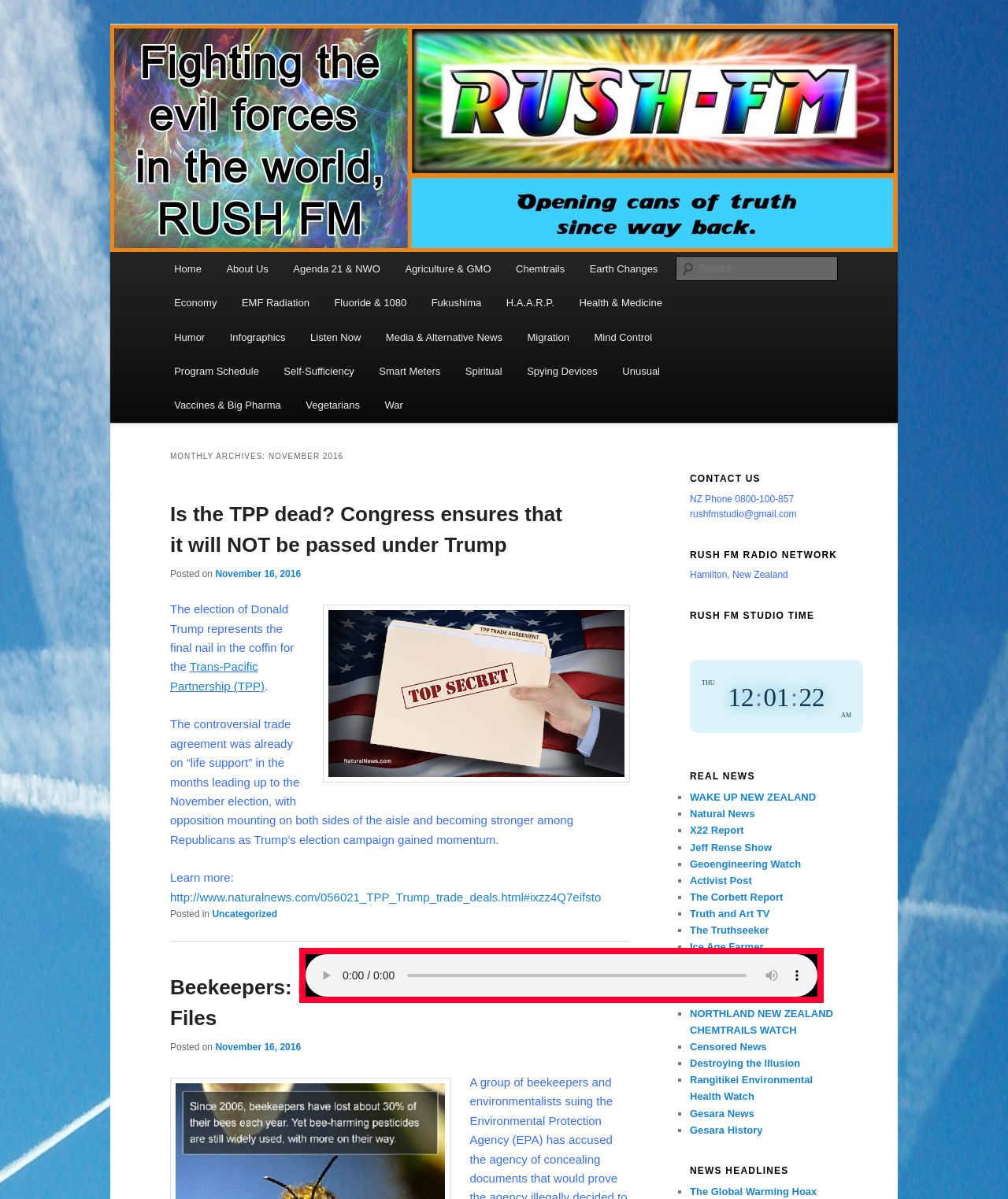Using the provided element description: "NORTHLAND NEW ZEALAND CHEMTRAILS WATCH", determine the bounding box coordinates of the corresponding UI element in the screenshot.

[0.684, 0.84, 0.827, 0.864]